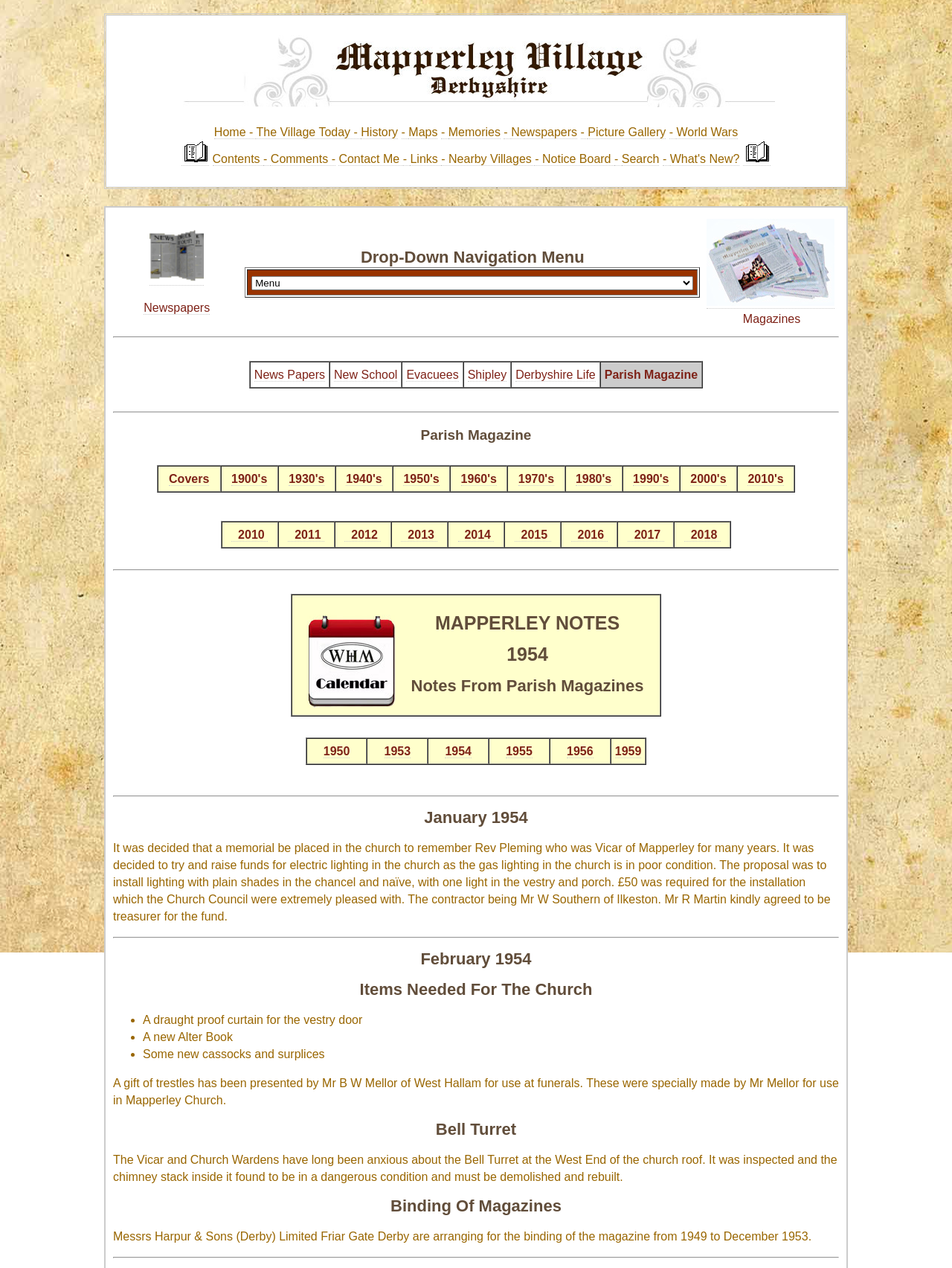What is the name of the village?
Examine the image and give a concise answer in one word or a short phrase.

Mapperley Village